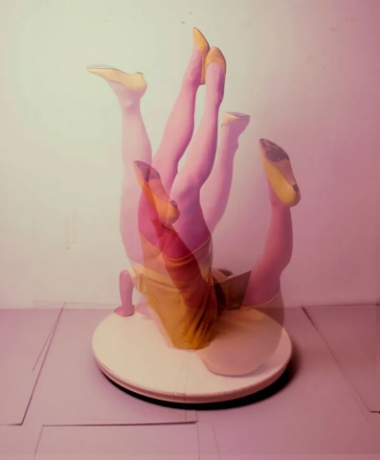Offer an in-depth caption for the image.

The image titled "Isabelle Wenzel Triple 1 (Series Transformations) 2015" features a striking and surreal composition. It showcases a figure performing a dynamic pose, with legs prominently displayed in a swirling motion. The legs, adorned in vibrant yellow heels, create a playful and whimsical sense of movement against a softly hued backdrop. The blending of colors intensifies the sense of transformation, as multiple legs appear to twist and turn within the scene. This photo print (120.9 x 100 cm) captures the essence of contemporary art, reflecting themes of identity and motion. The artwork is courtesy of GALERIE bart and was part of the London Art Fair 2016, held at The Business Design Centre in London.